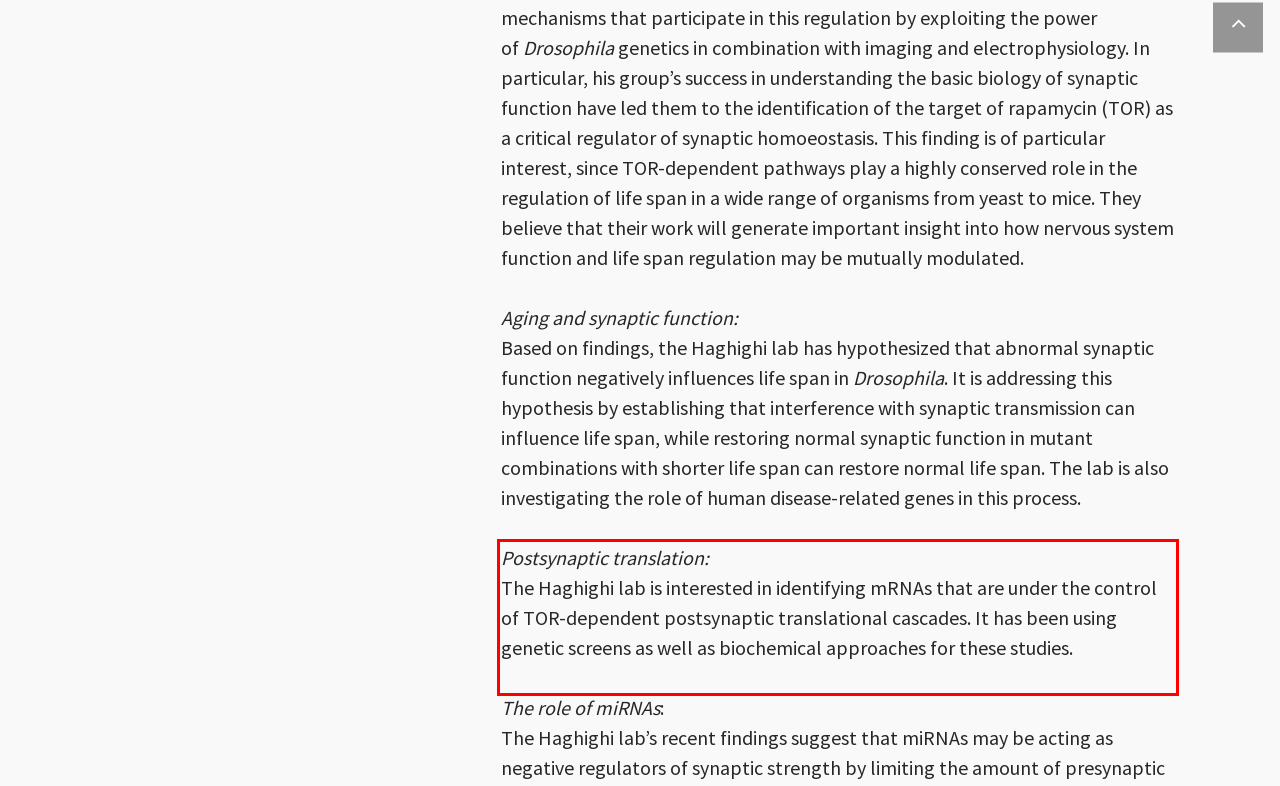Observe the screenshot of the webpage, locate the red bounding box, and extract the text content within it.

Postsynaptic translation: The Haghighi lab is interested in identifying mRNAs that are under the control of TOR-dependent postsynaptic translational cascades. It has been using genetic screens as well as biochemical approaches for these studies.